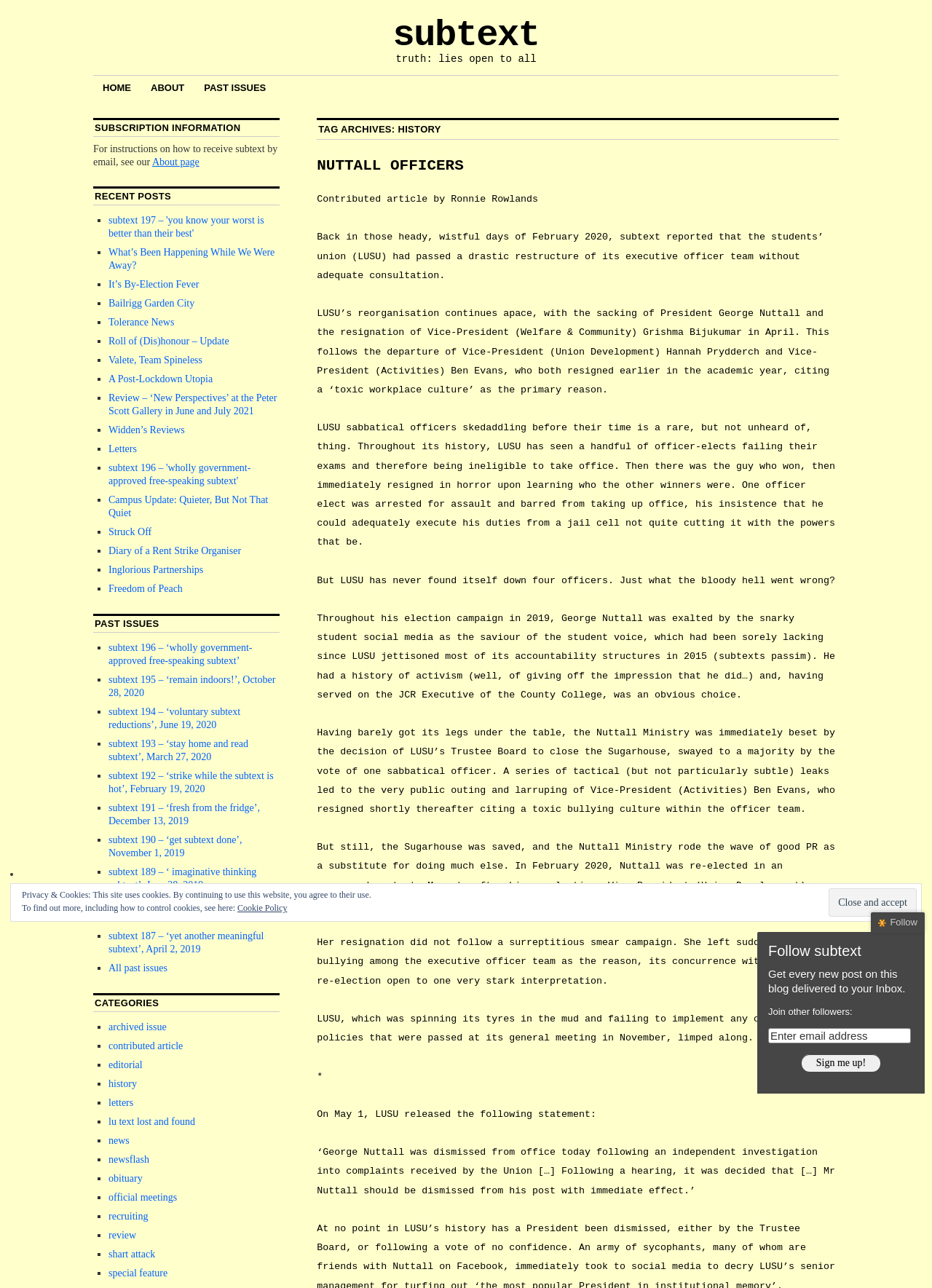How many links are there in the 'PAST ISSUES' section?
Provide a concise answer using a single word or phrase based on the image.

19